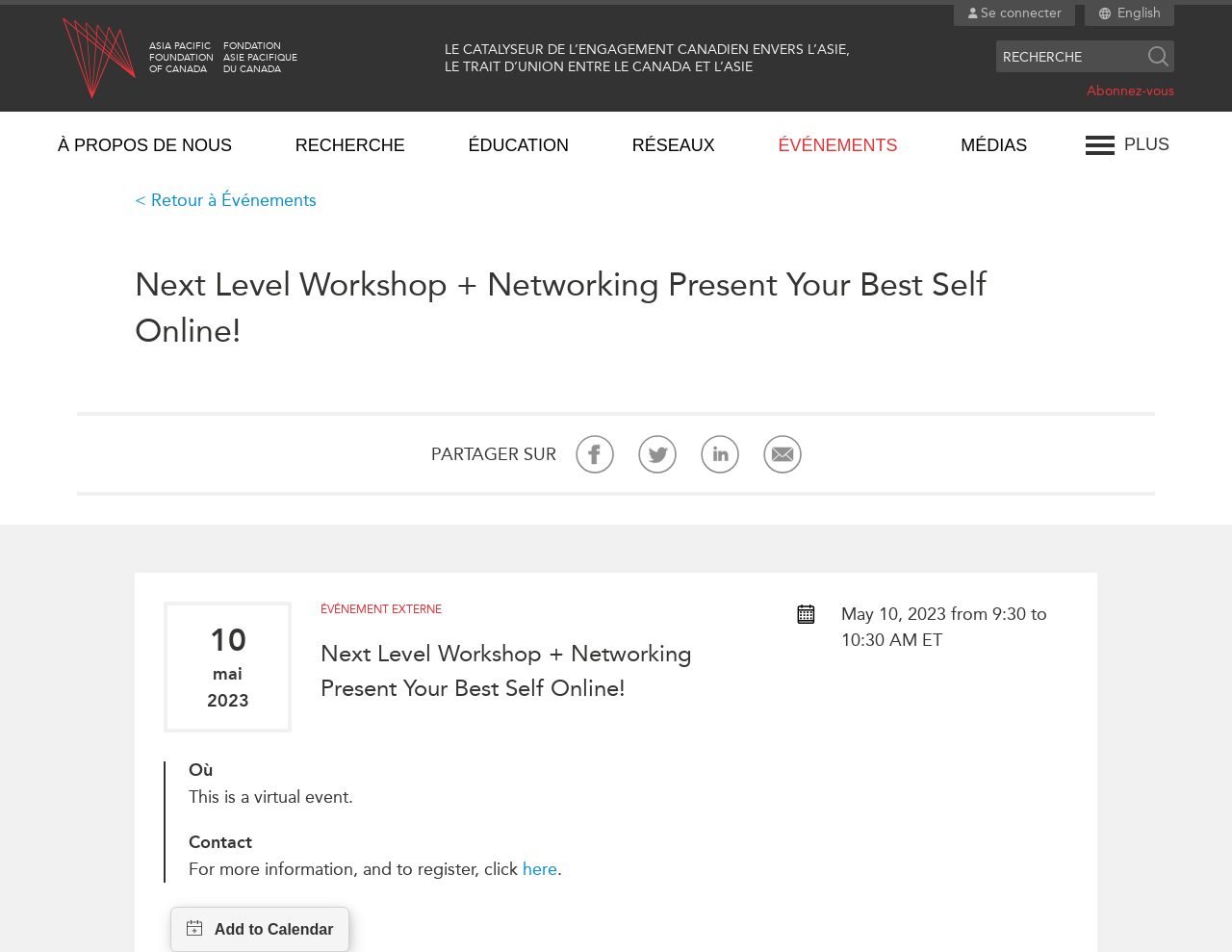Please respond to the question using a single word or phrase:
How can I contact the organization?

Through the 'COMMUNIQUEZ AVEC NOUS' link